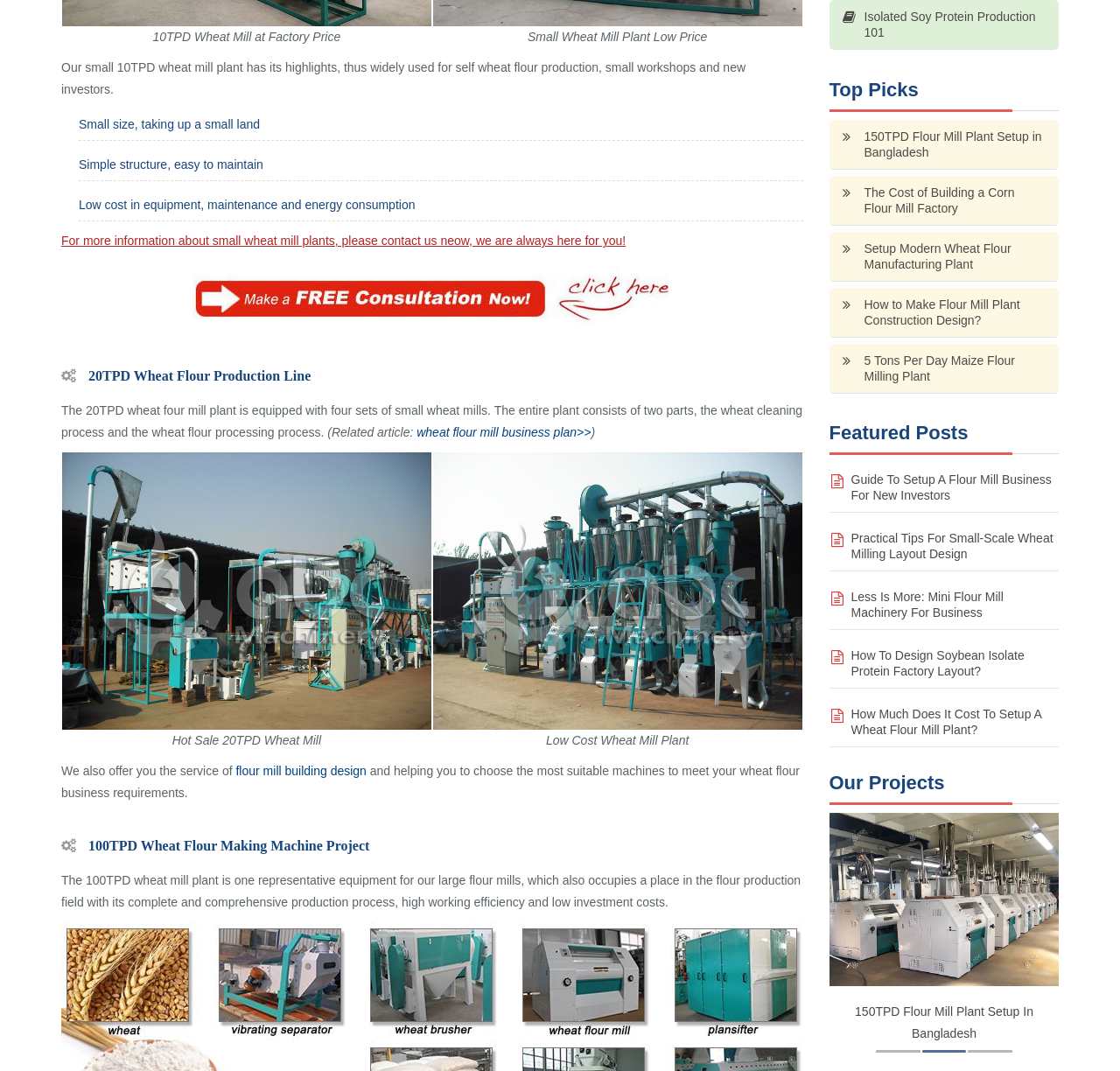Given the element description: "Previous", predict the bounding box coordinates of the UI element it refers to, using four float numbers between 0 and 1, i.e., [left, top, right, bottom].

[0.701, 0.846, 0.732, 0.879]